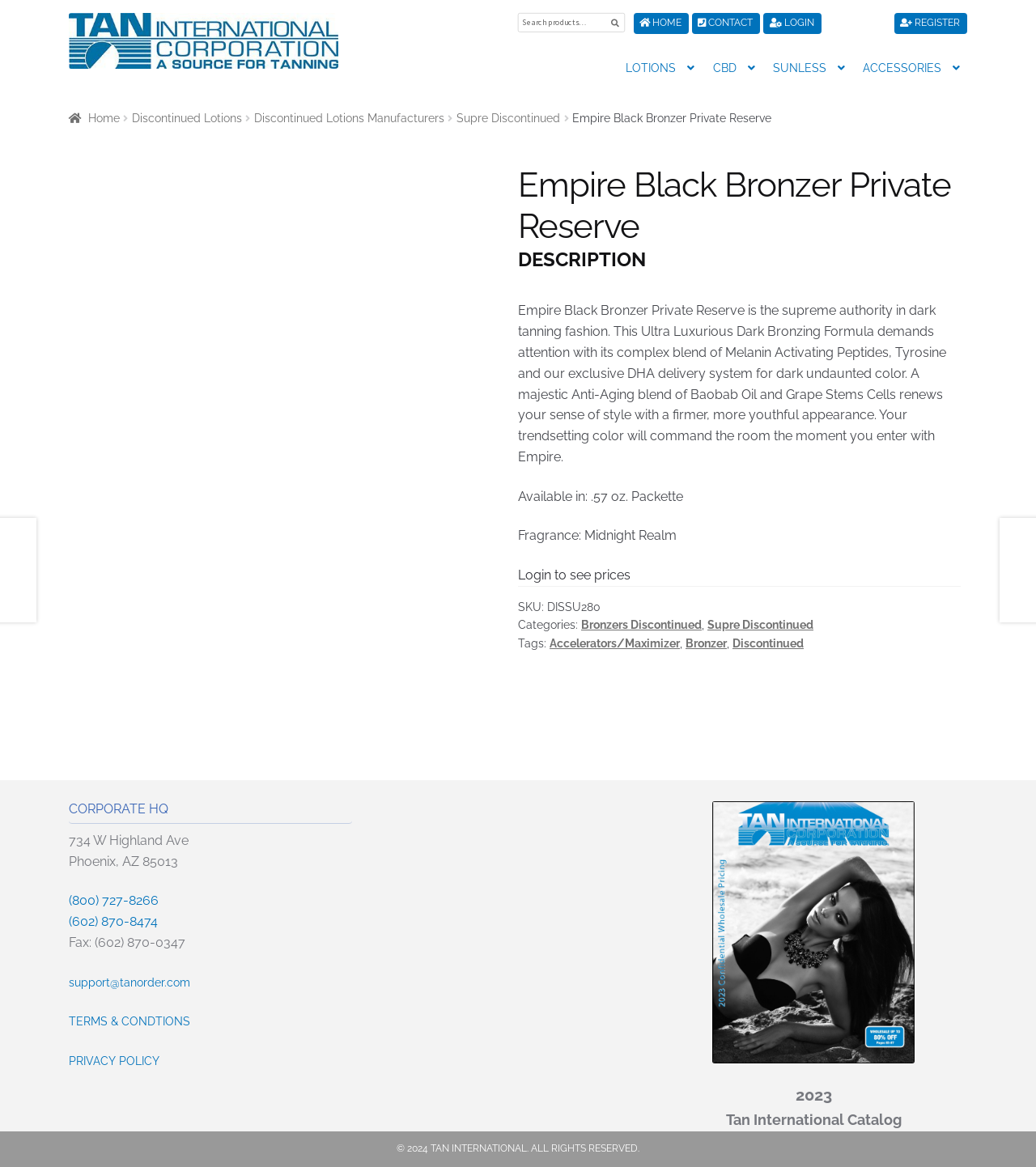Identify the bounding box coordinates for the region of the element that should be clicked to carry out the instruction: "Search for products". The bounding box coordinates should be four float numbers between 0 and 1, i.e., [left, top, right, bottom].

[0.5, 0.011, 0.603, 0.028]